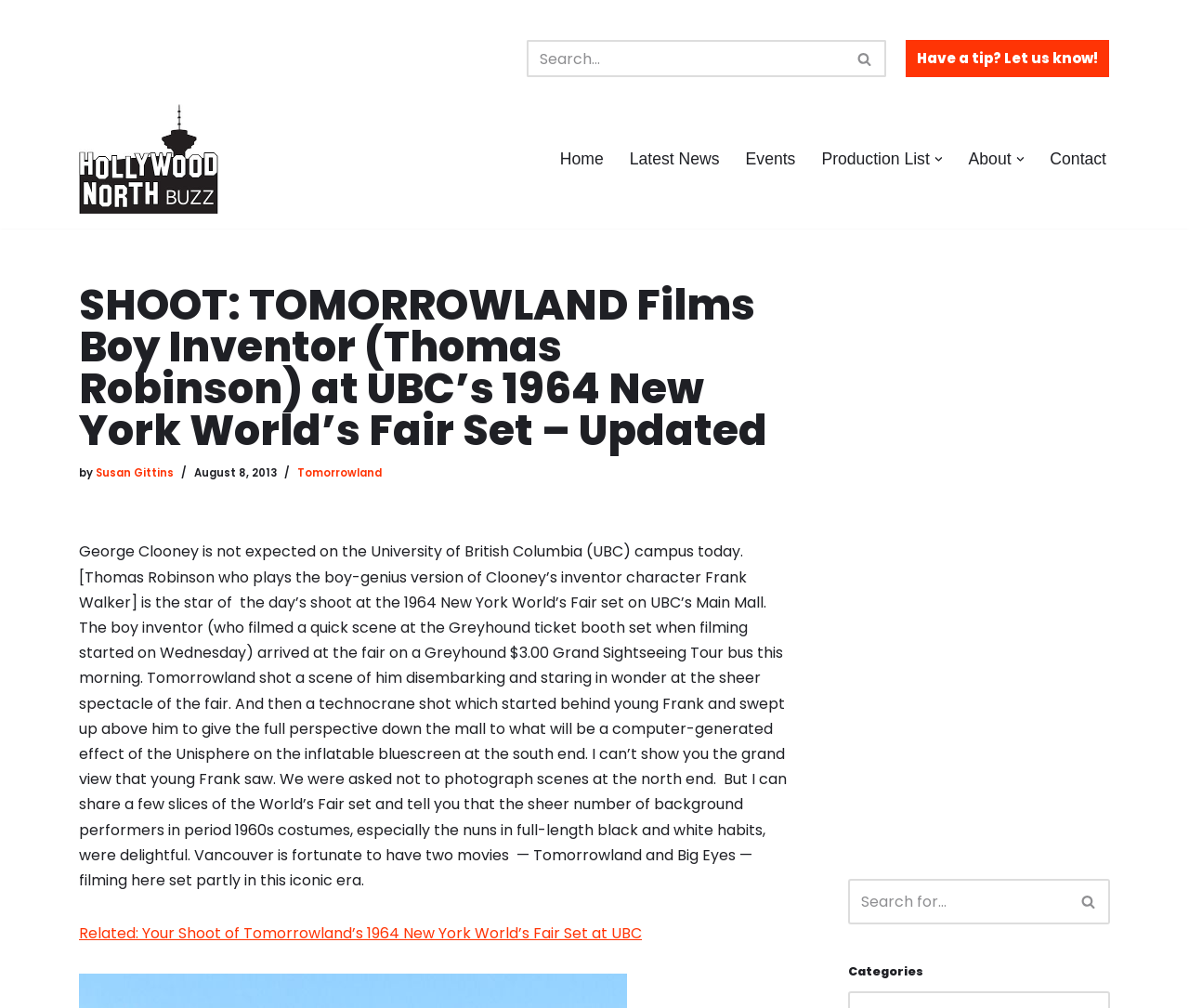Answer the following query with a single word or phrase:
How many search boxes are on the webpage?

2